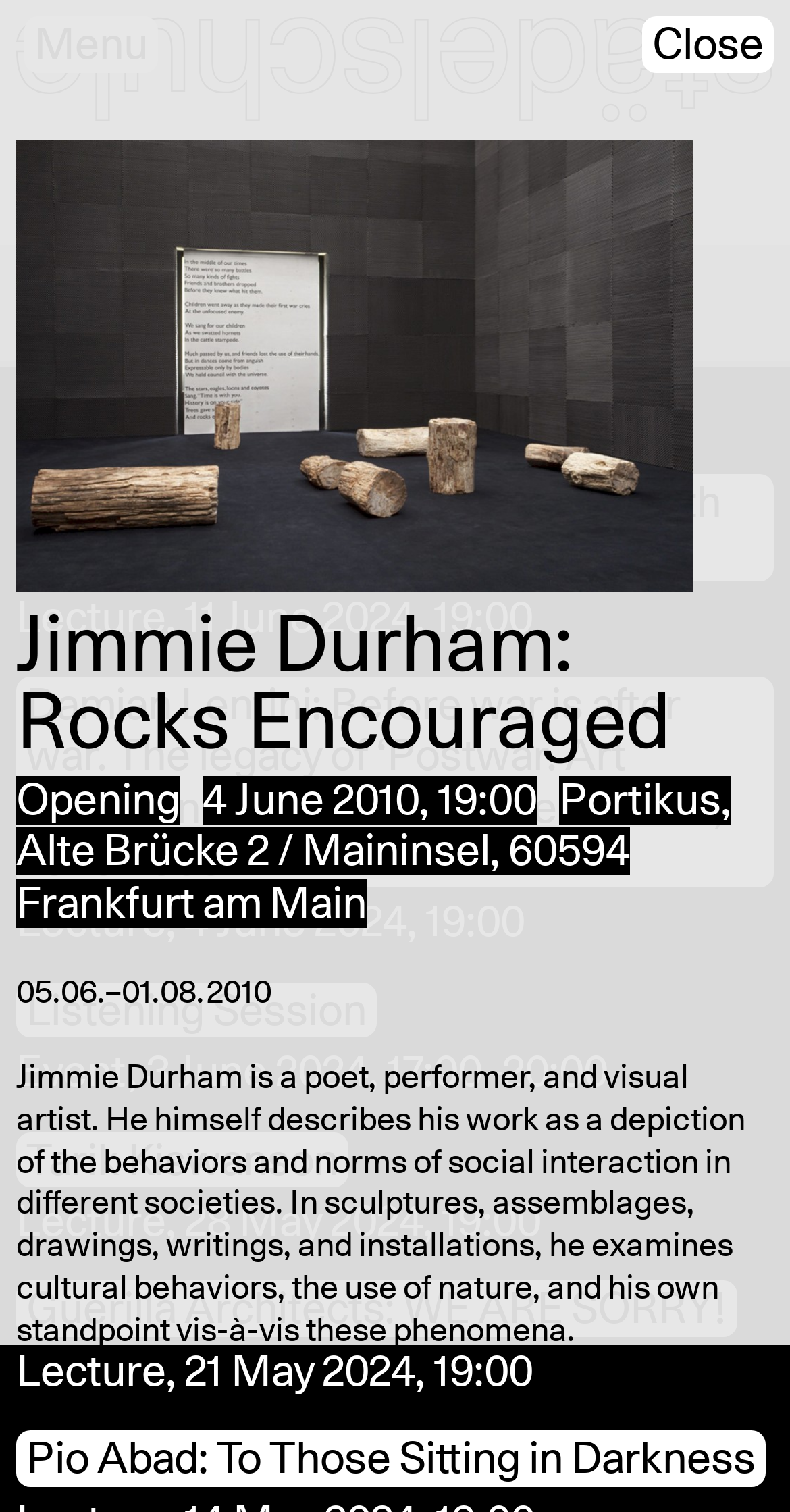Identify the bounding box coordinates for the element you need to click to achieve the following task: "Learn about facial Injections". Provide the bounding box coordinates as four float numbers between 0 and 1, in the form [left, top, right, bottom].

None